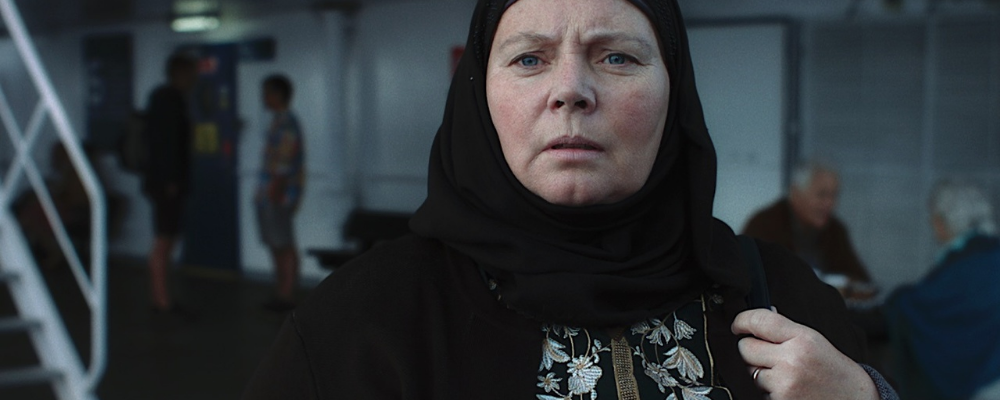Give an in-depth summary of the scene depicted in the image.

In this poignant scene from the film "After Love," a character, draped in a black hijab, gazes directly into the camera, conveying a deep sense of emotion and introspection. The setting appears to be an indoor area, possibly a transportation hub, where blurred figures of other people are visible in the background, contributing to a feeling of isolation. The character’s intense expression suggests she is grappling with complex emotions or revelations, inviting viewers to engage with her inner turmoil. The richness of her attire, contrasting against the neutral surroundings, accentuates her significance in this moment. This shot captures the essence of the film, highlighting themes of love, loss, and the personal journeys of its characters.